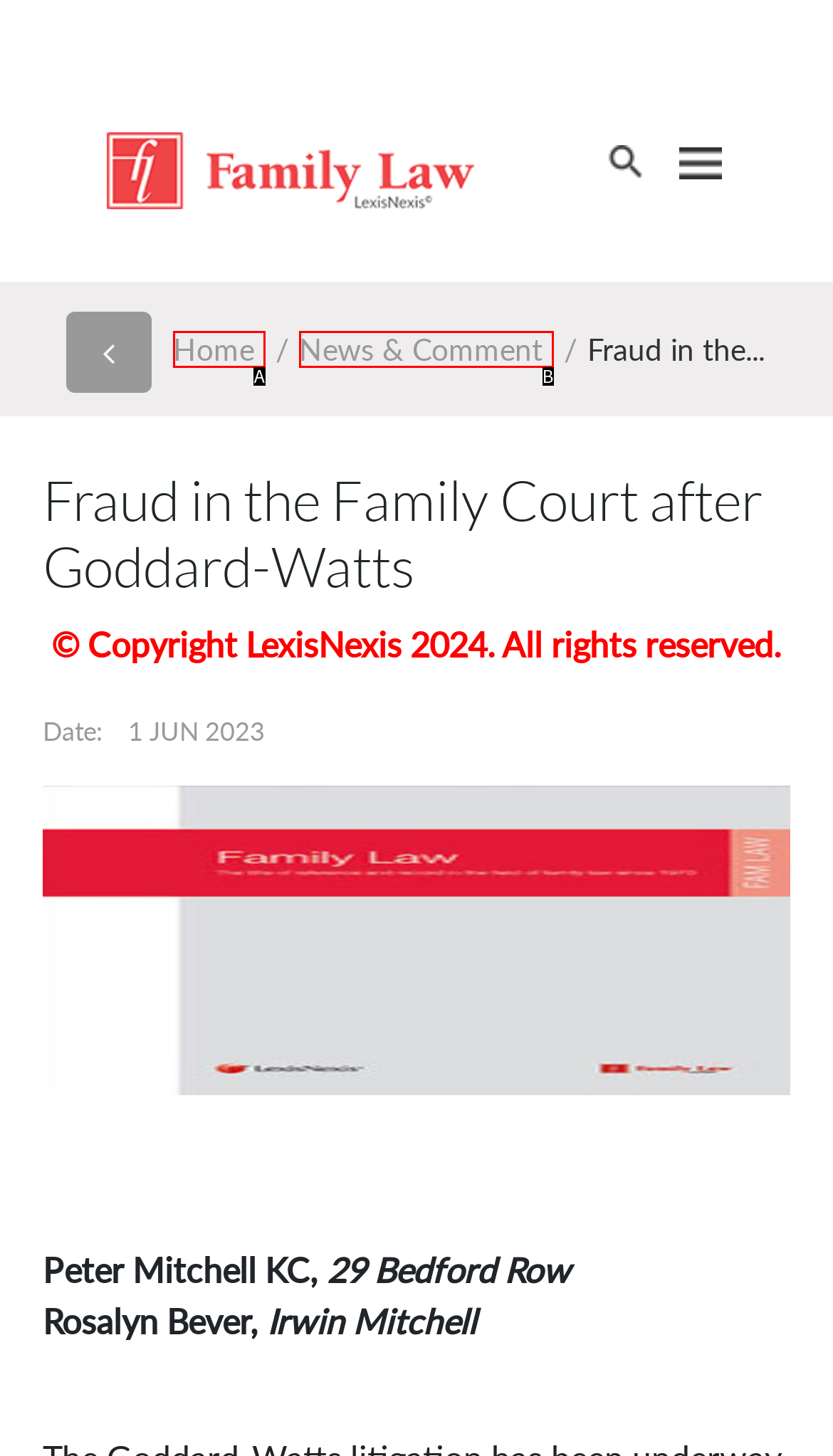Determine the HTML element that best aligns with the description: What to Wear
Answer with the appropriate letter from the listed options.

None